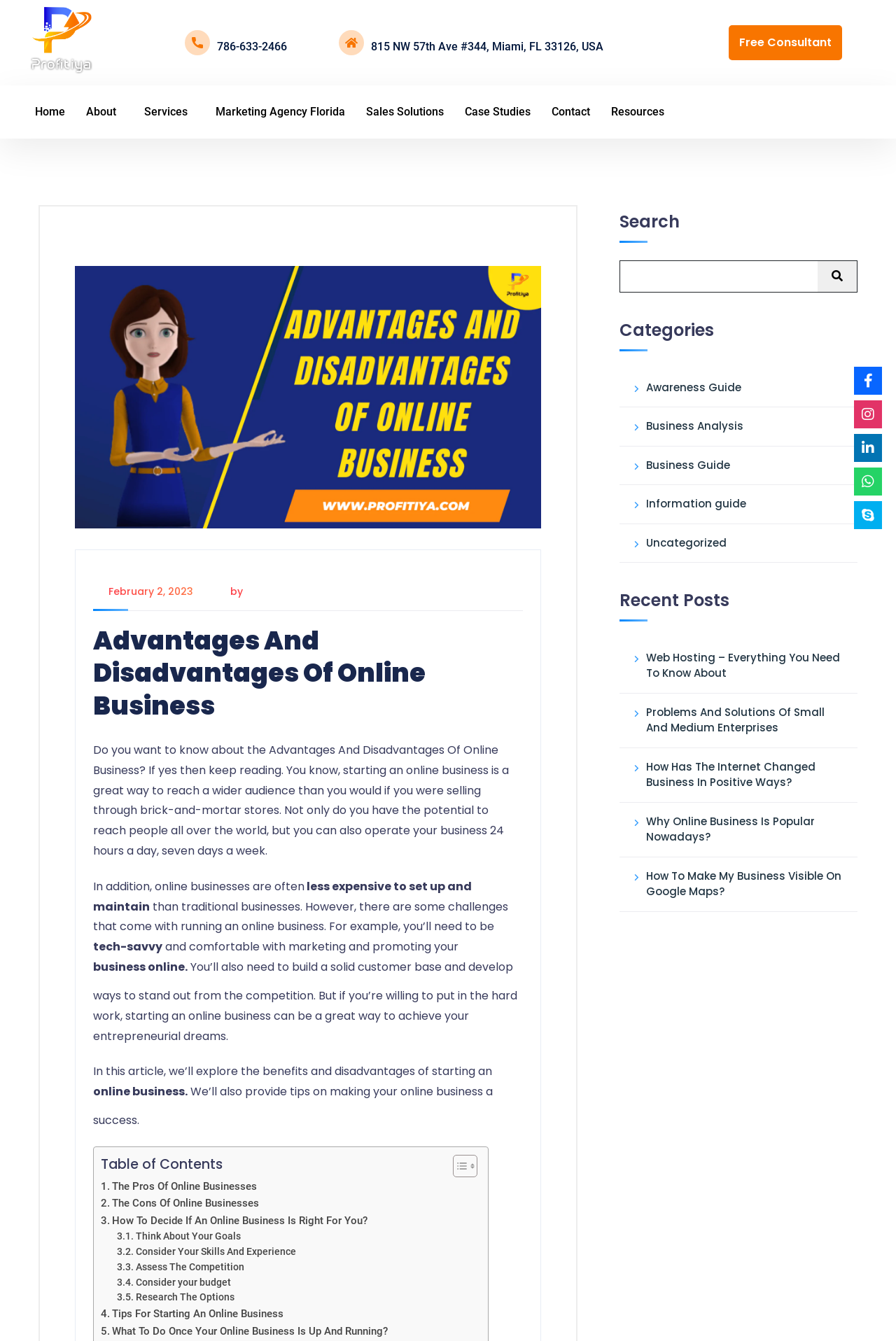Pinpoint the bounding box coordinates of the area that should be clicked to complete the following instruction: "Toggle the table of content". The coordinates must be given as four float numbers between 0 and 1, i.e., [left, top, right, bottom].

[0.493, 0.861, 0.529, 0.878]